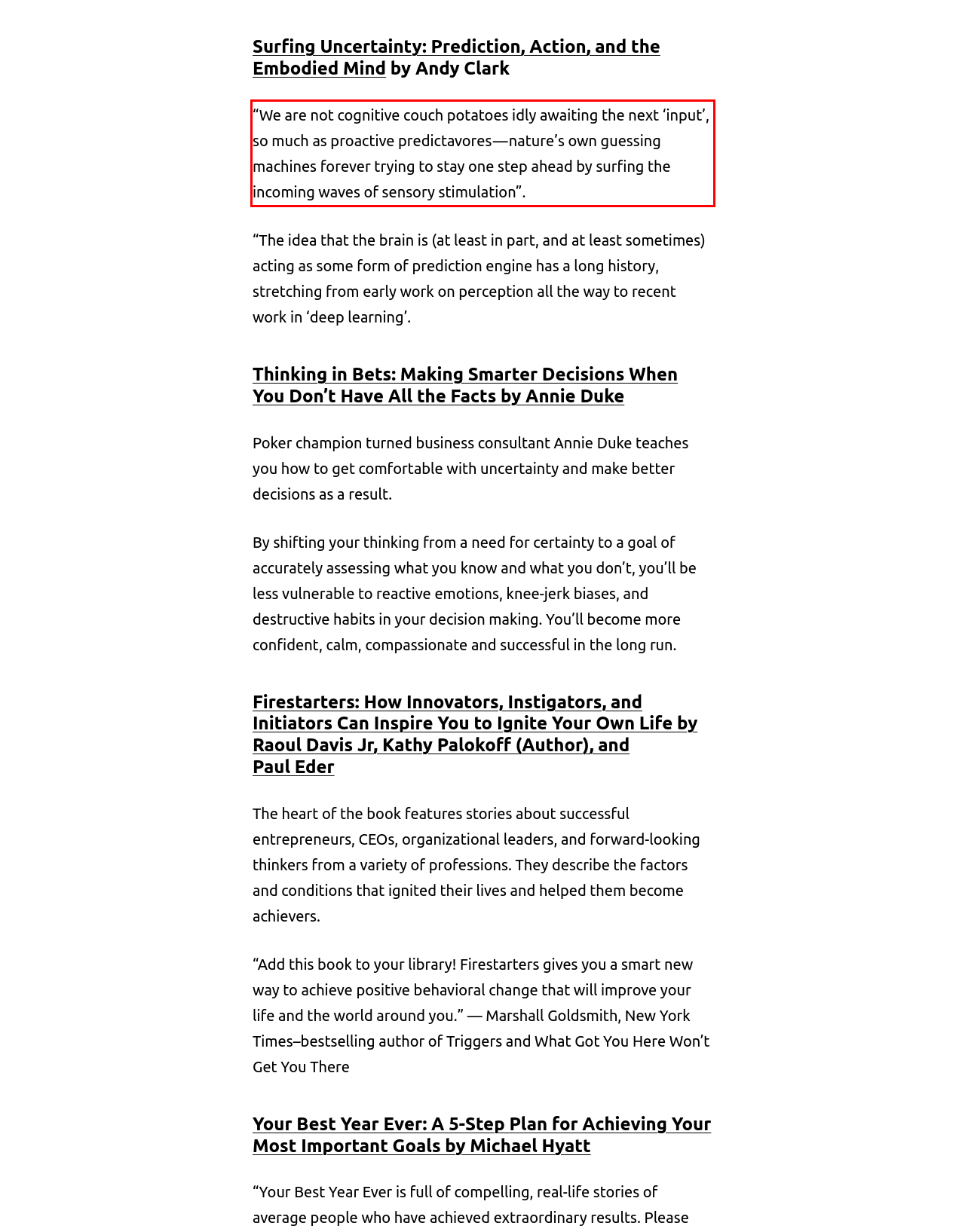You have a webpage screenshot with a red rectangle surrounding a UI element. Extract the text content from within this red bounding box.

“We are not cognitive couch potatoes idly awaiting the next ‘input’, so much as proactive predictavores — nature’s own guessing machines forever trying to stay one step ahead by surfing the incoming waves of sensory stimulation”.